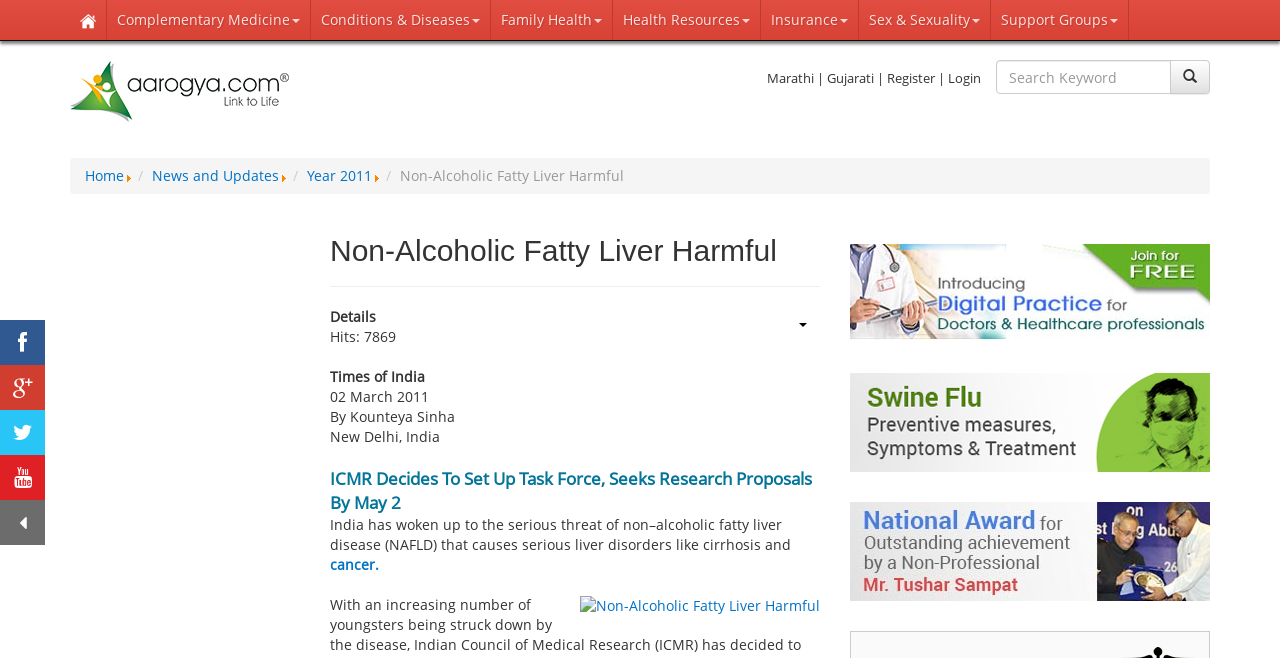Please find the bounding box coordinates for the clickable element needed to perform this instruction: "Login to the website".

[0.741, 0.105, 0.767, 0.132]